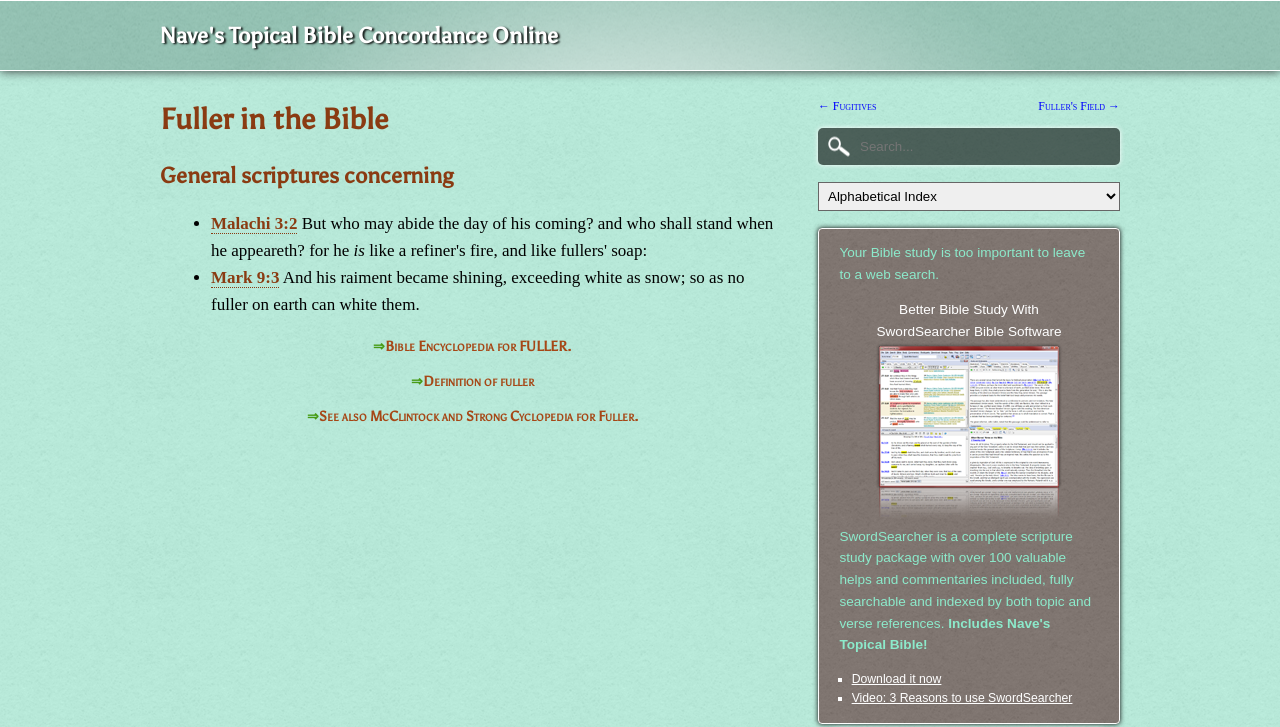Provide a single word or phrase answer to the question: 
What is the name of the Bible software mentioned?

SwordSearcher